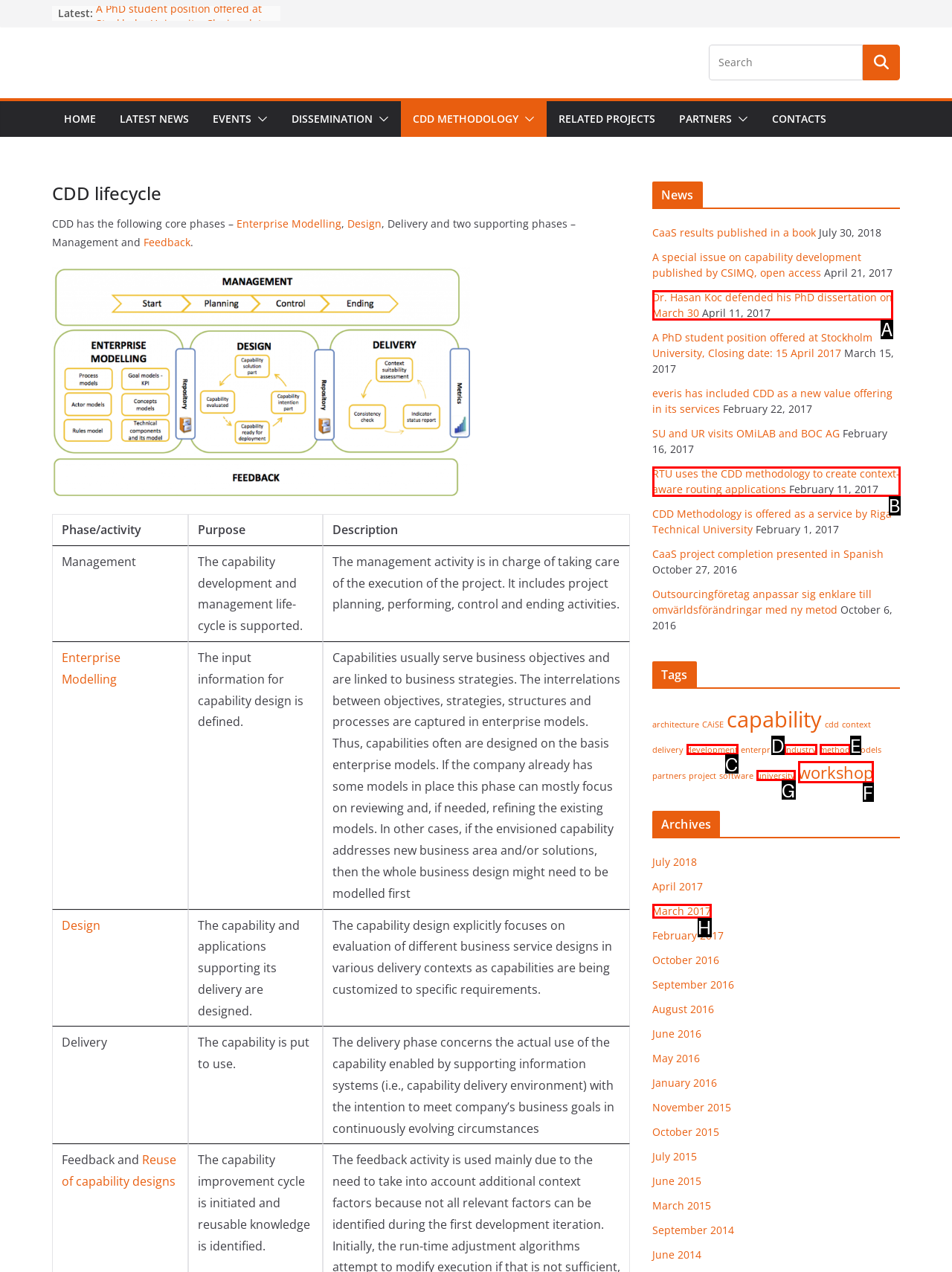Identify the option that corresponds to the description: industry. Provide only the letter of the option directly.

D